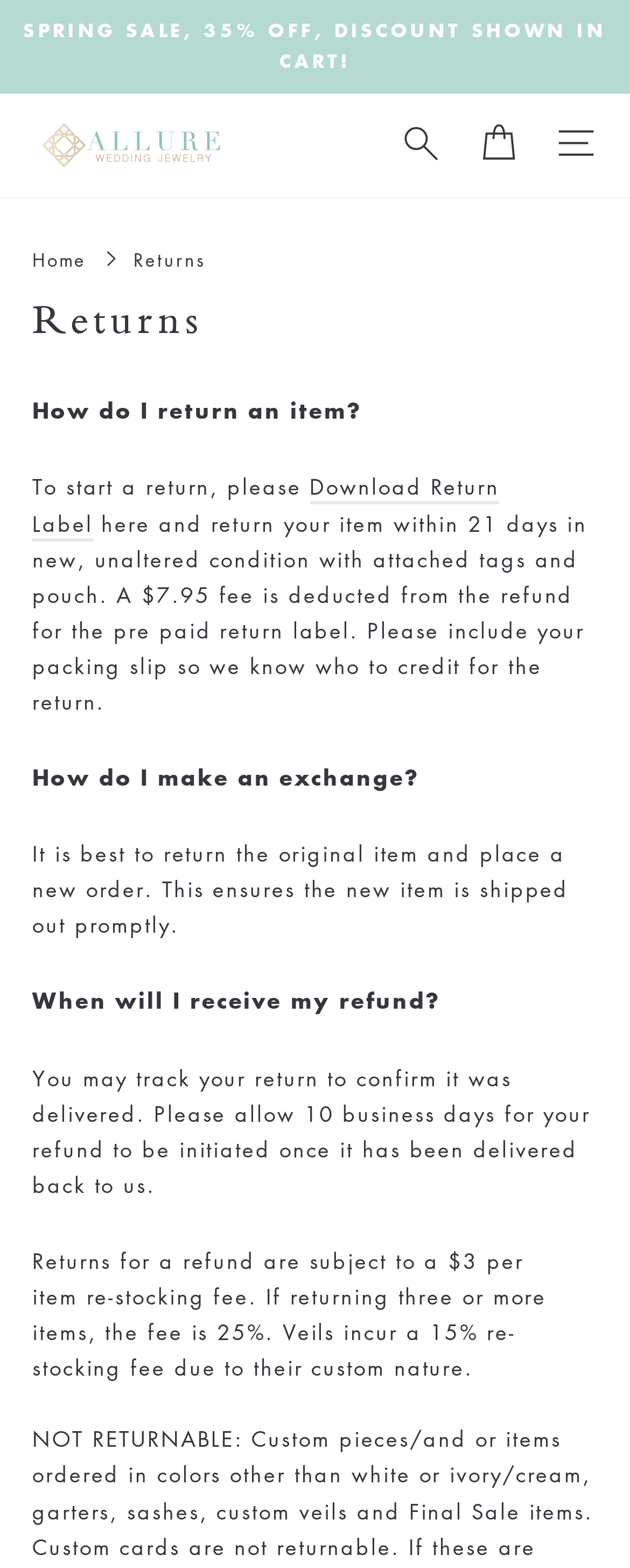What is the maximum time to return an item?
Provide a detailed answer to the question using information from the image.

According to the webpage, it is stated that 'To start a return, please Download Return Label here and return your item within 21 days in new, unaltered condition with attached tags and pouch.' This implies that the maximum time to return an item is 21 days.